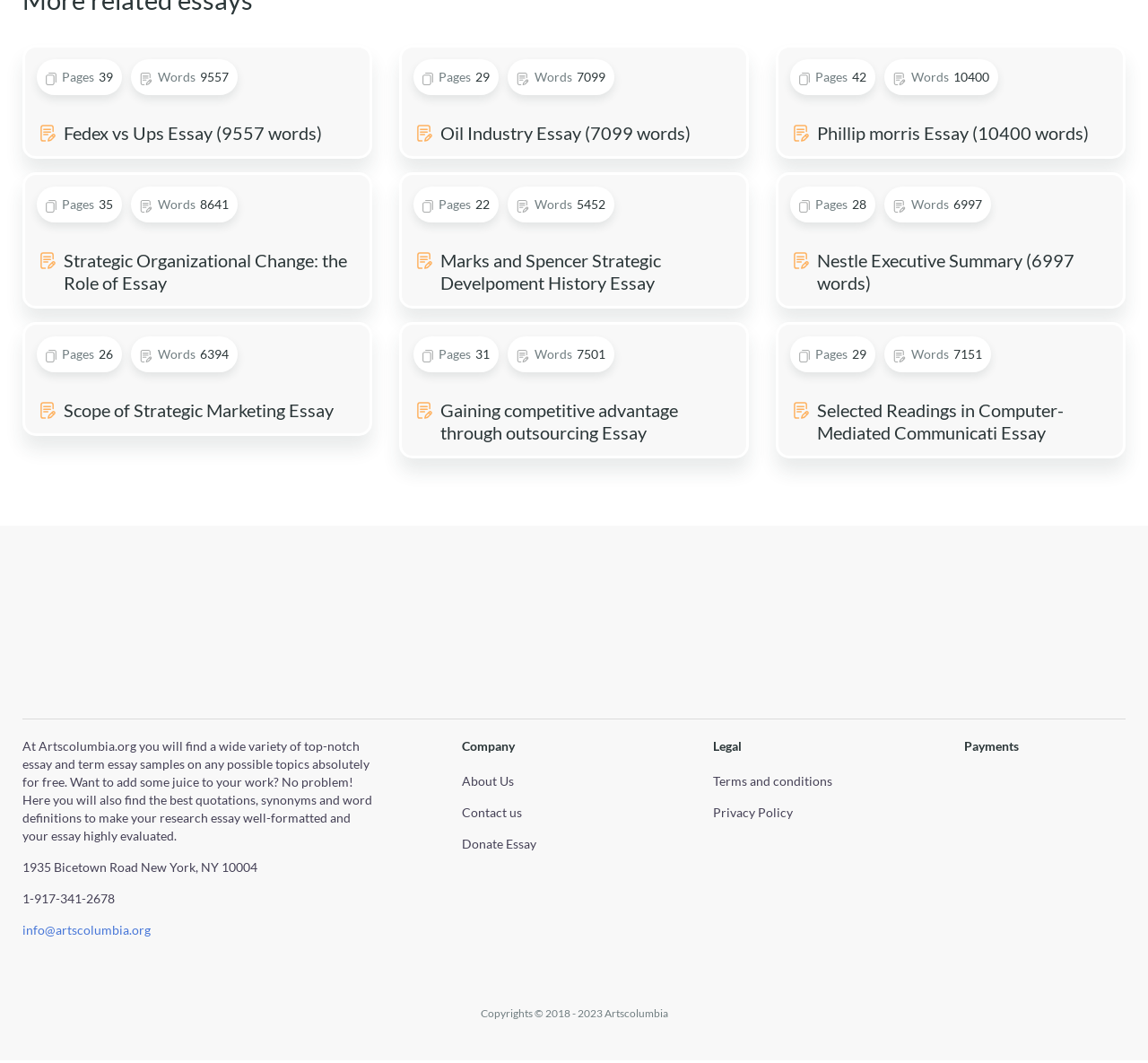What is the copyright year range?
Please respond to the question with a detailed and informative answer.

I found the copyright information at the very bottom of the webpage, which states that the copyrights are reserved from 2018 to 2023.